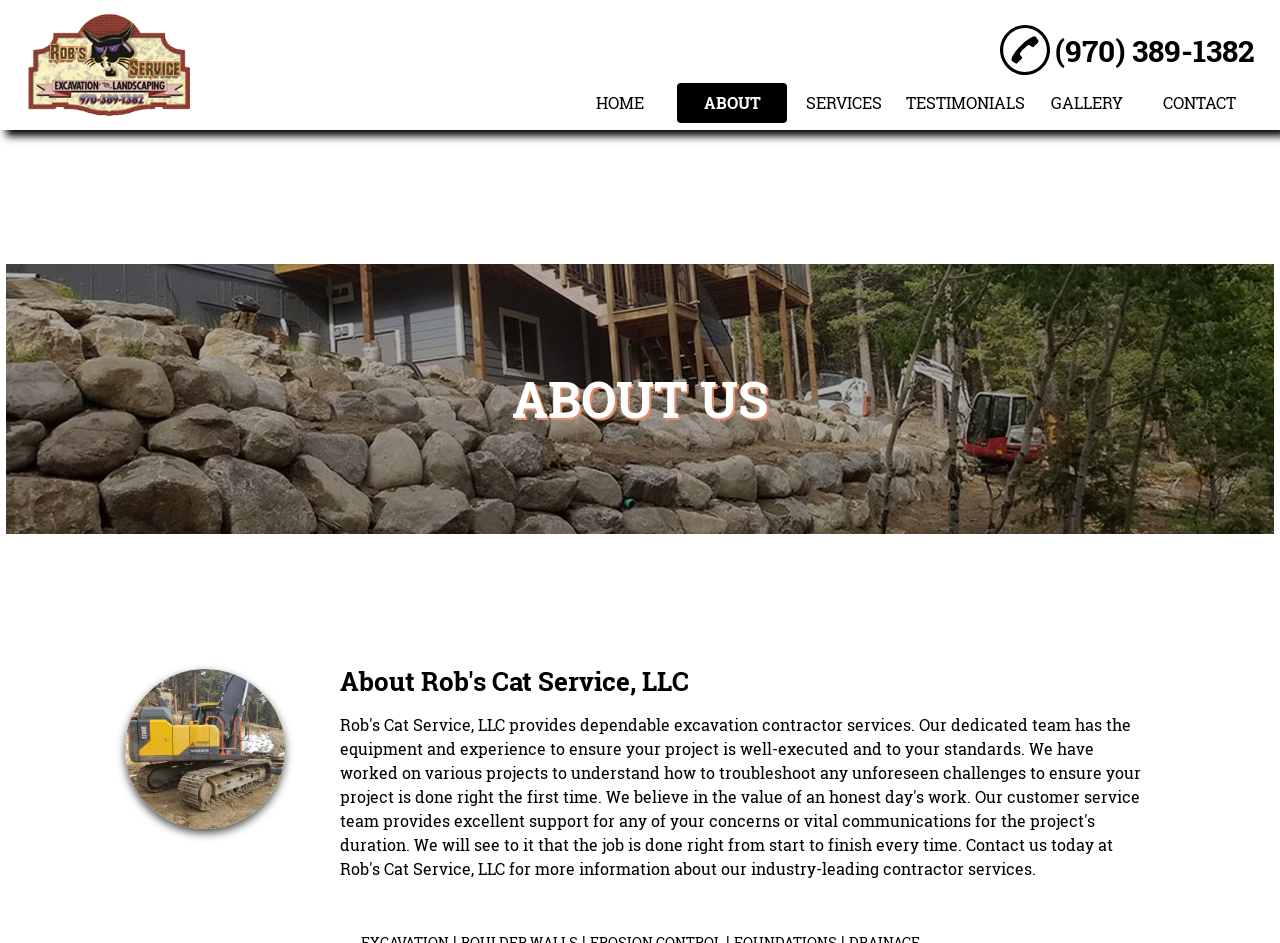What is the company name?
Please provide a single word or phrase in response based on the screenshot.

Rob's Cat Service, LLC